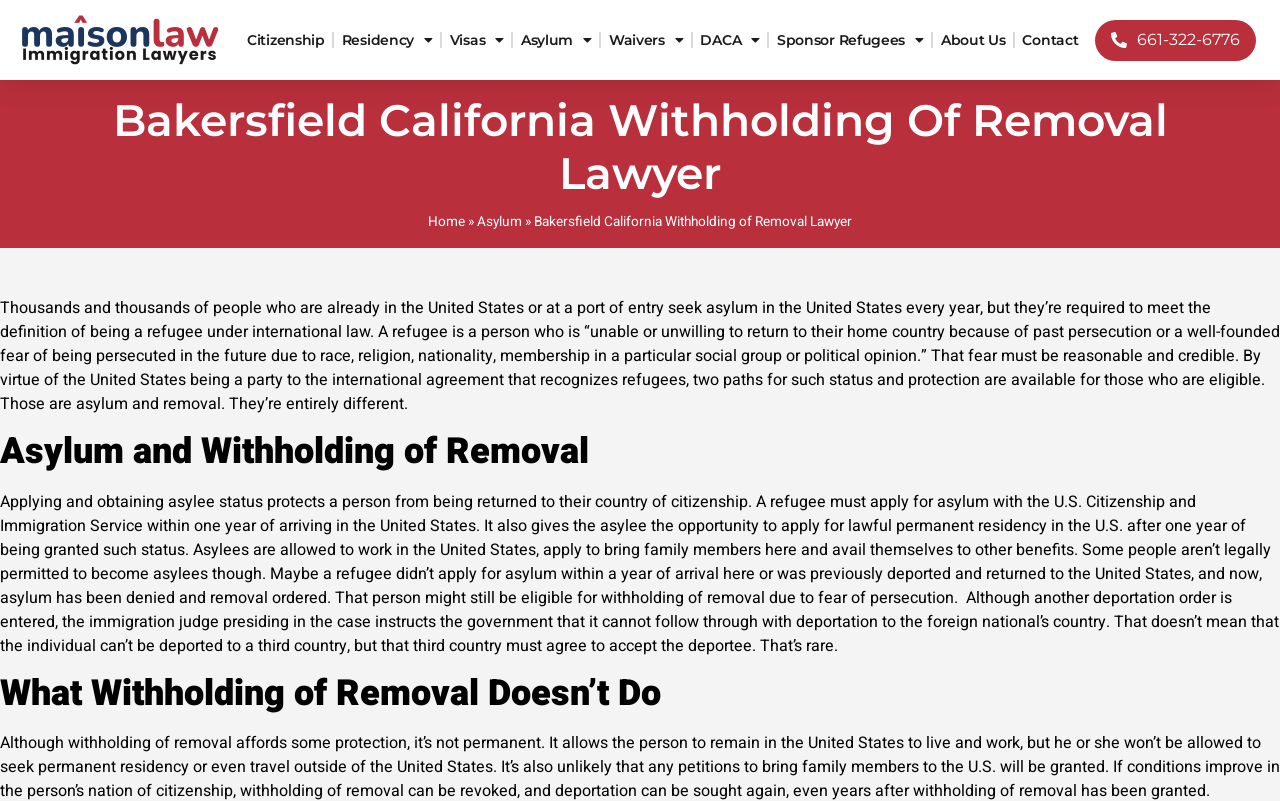What is the phone number to contact?
Based on the content of the image, thoroughly explain and answer the question.

I found the phone number by looking at the link element with the text '661-322-6776' at the bottom of the webpage.